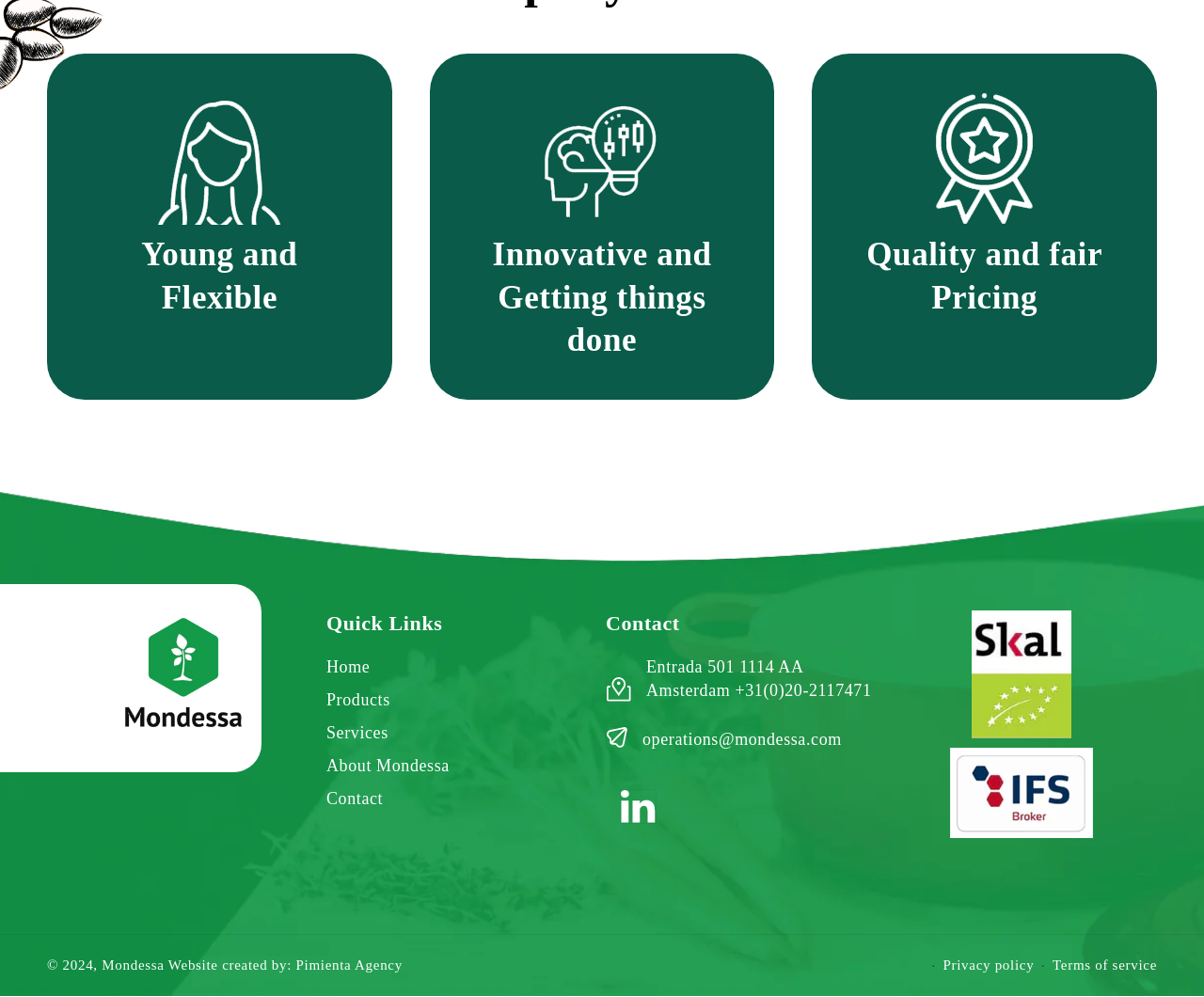Select the bounding box coordinates of the element I need to click to carry out the following instruction: "Send an email to operations@mondessa.com".

[0.534, 0.732, 0.699, 0.751]